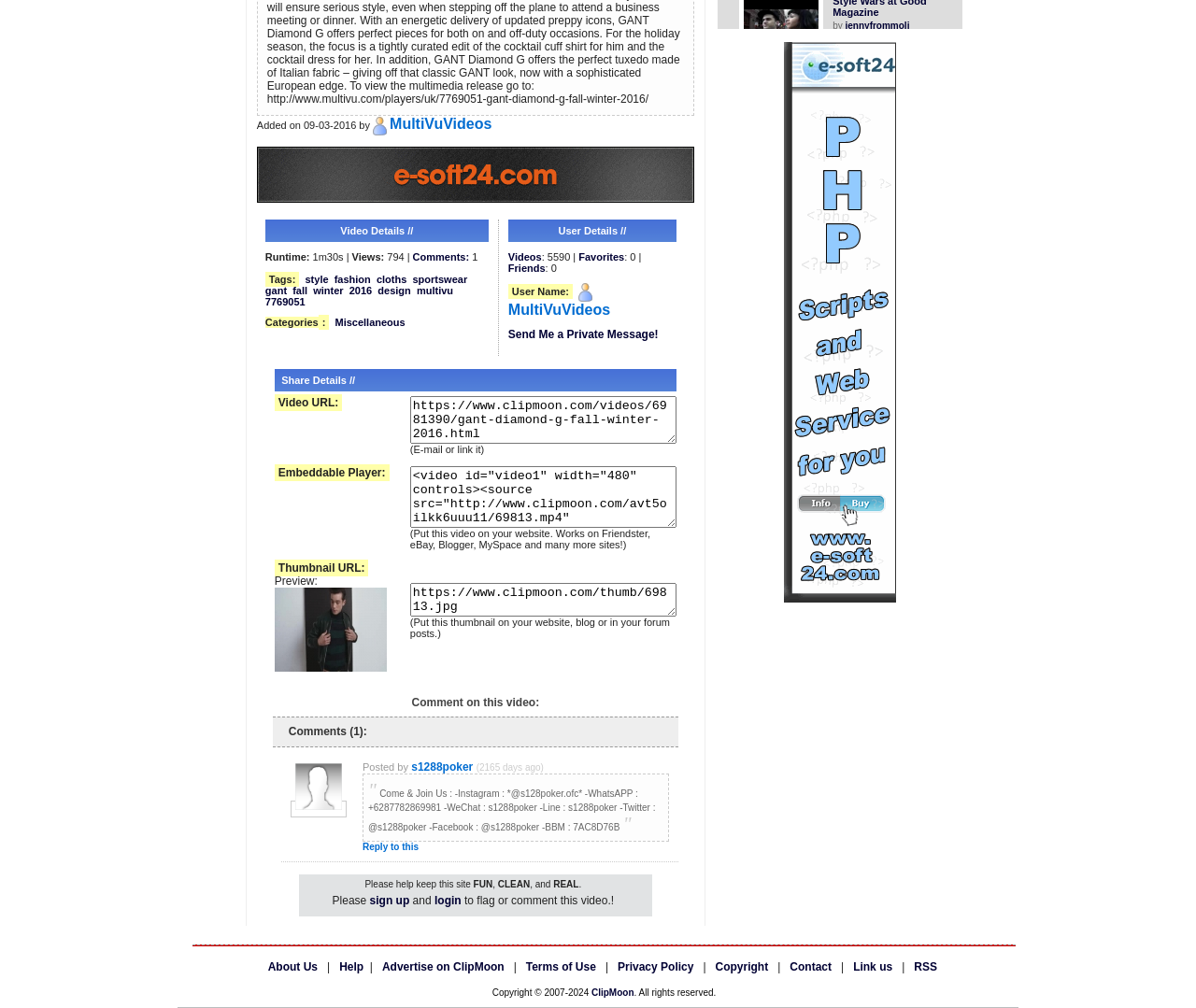Based on the element description: "Hulkenbestvideos", identify the UI element and provide its bounding box coordinates. Use four float numbers between 0 and 1, [left, top, right, bottom].

[0.707, 0.971, 0.774, 0.981]